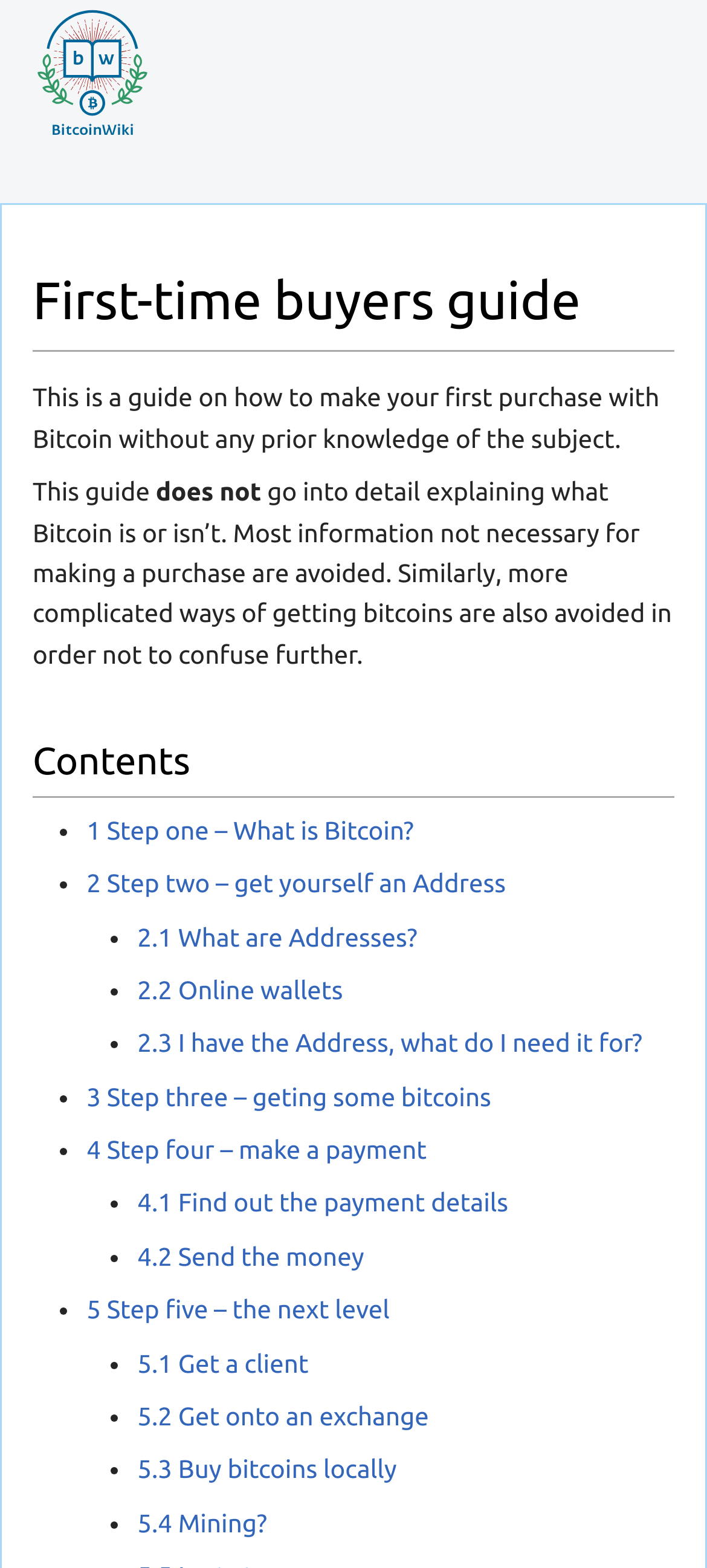Kindly determine the bounding box coordinates for the clickable area to achieve the given instruction: "Click on 'Step one – What is Bitcoin?'".

[0.122, 0.52, 0.585, 0.539]